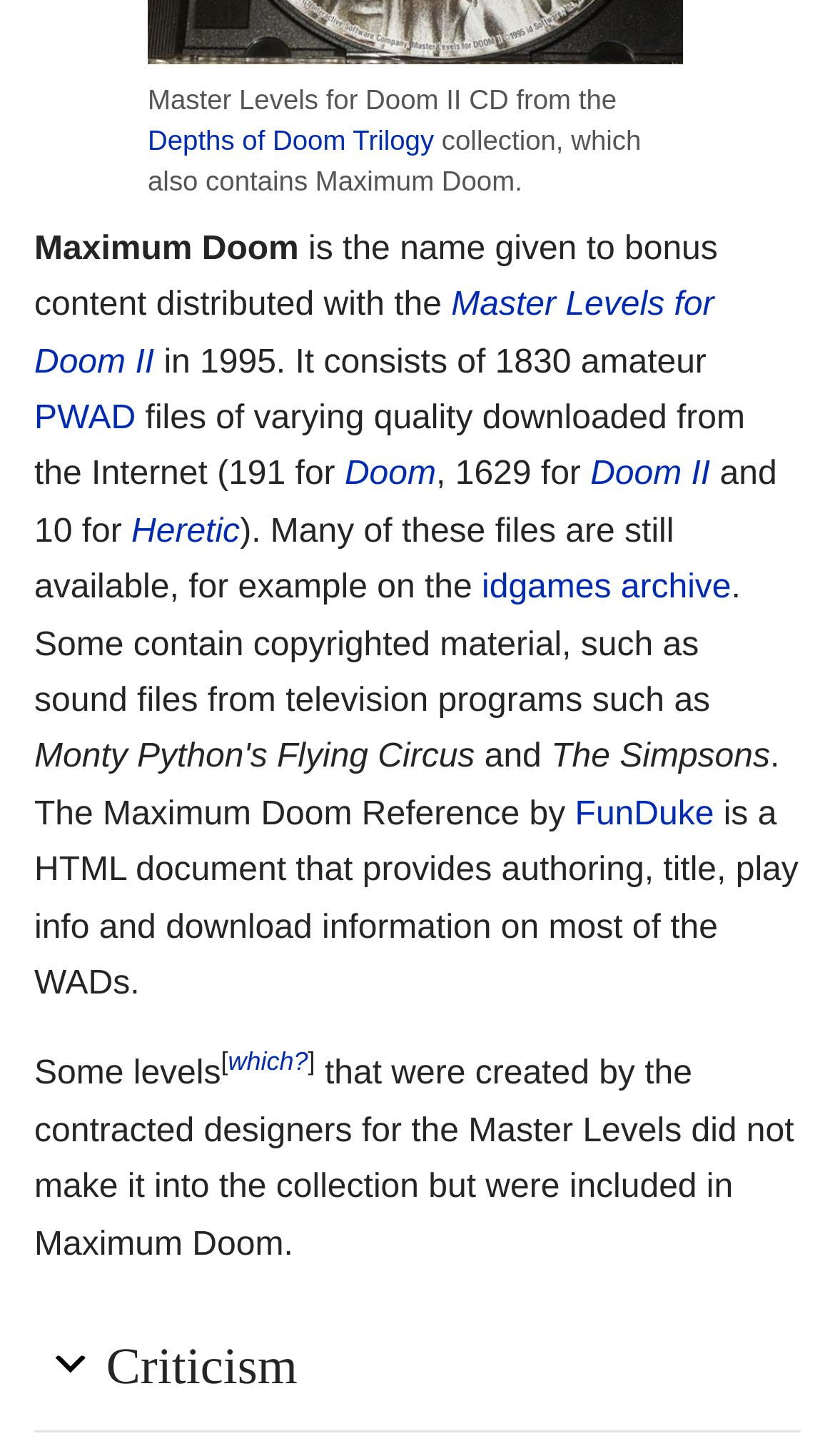Please find the bounding box coordinates in the format (top-left x, top-left y, bottom-right x, bottom-right y) for the given element description. Ensure the coordinates are floating point numbers between 0 and 1. Description: Depths of Doom Trilogy

[0.177, 0.085, 0.52, 0.107]